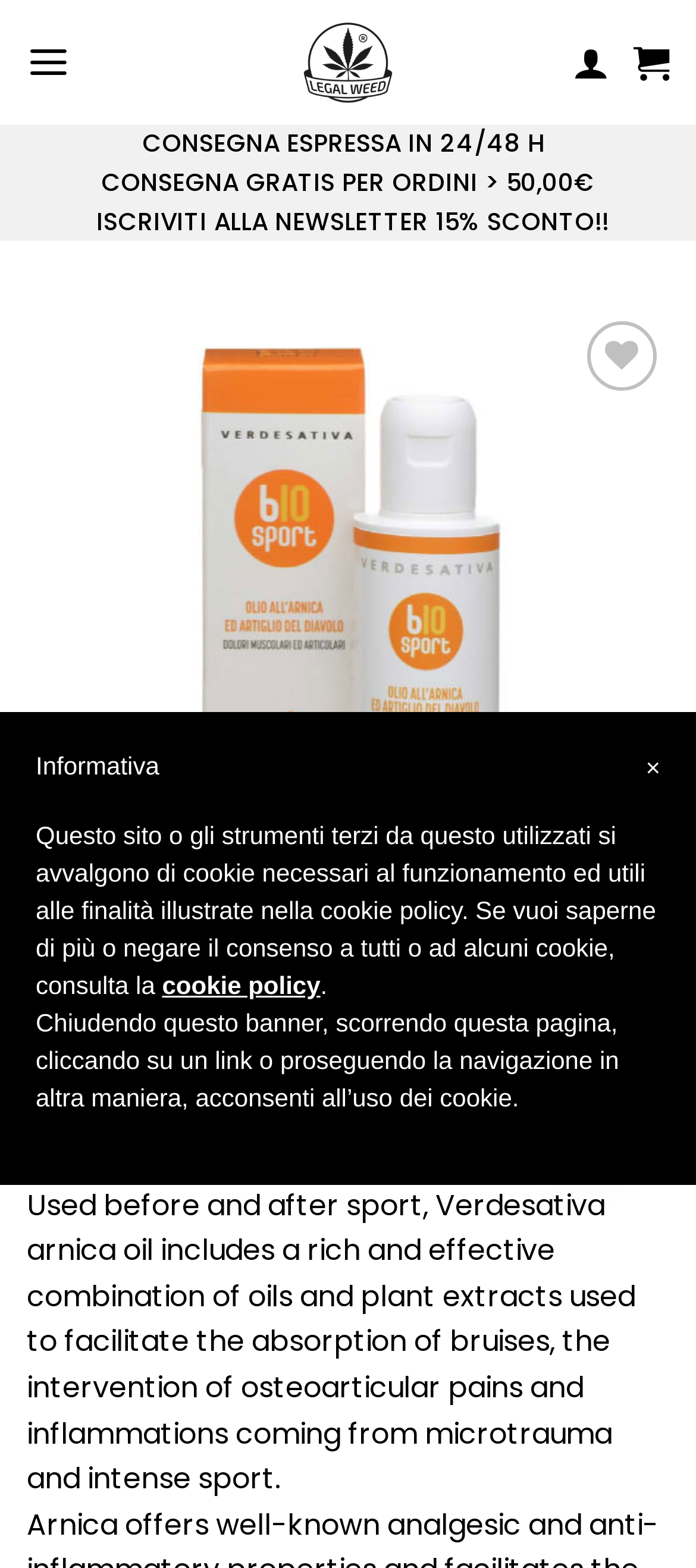Find the bounding box coordinates for the HTML element specified by: "parent_node: ADD TO WISHLIST".

[0.038, 0.199, 0.962, 0.609]